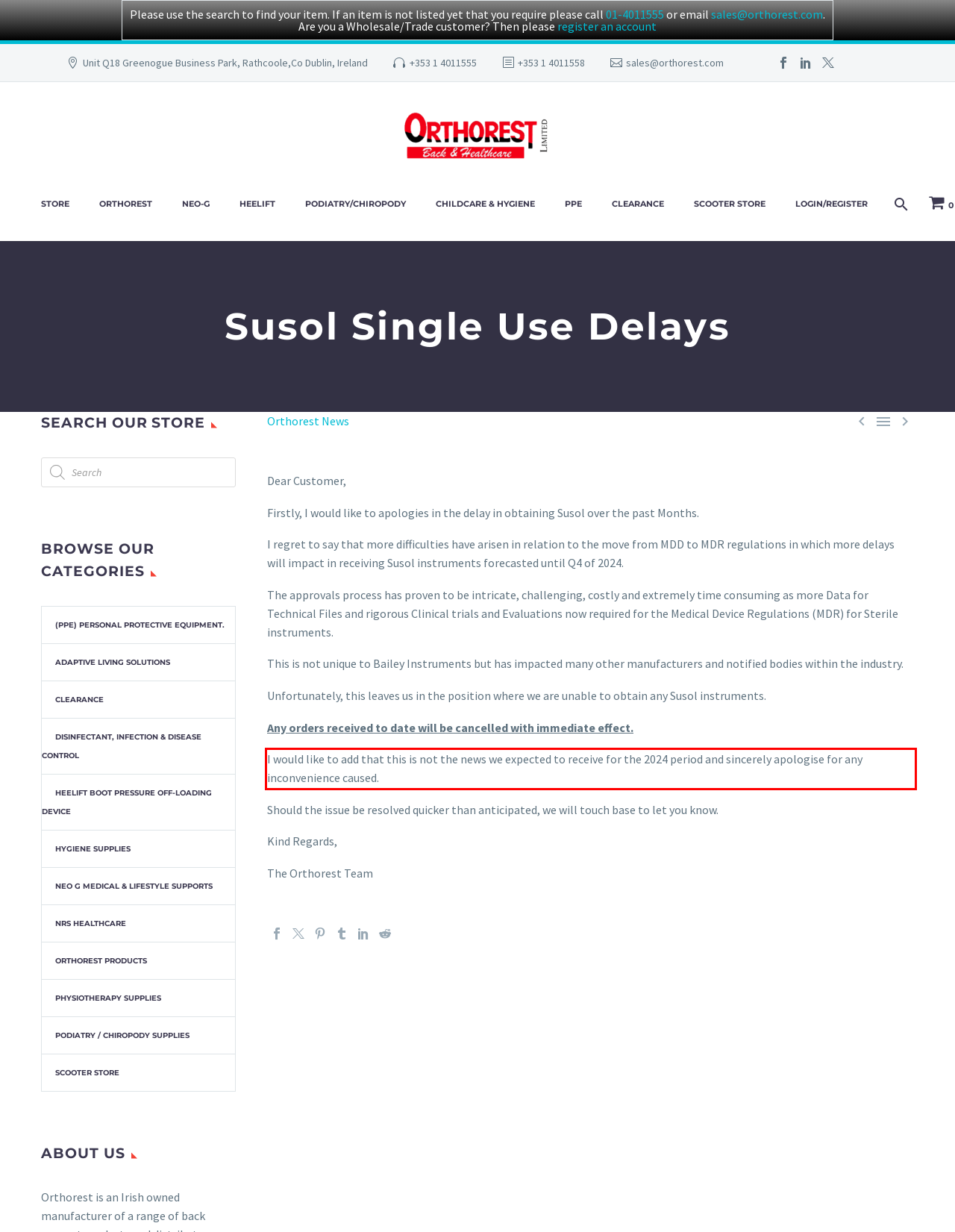Observe the screenshot of the webpage, locate the red bounding box, and extract the text content within it.

I would like to add that this is not the news we expected to receive for the 2024 period and sincerely apologise for any inconvenience caused.